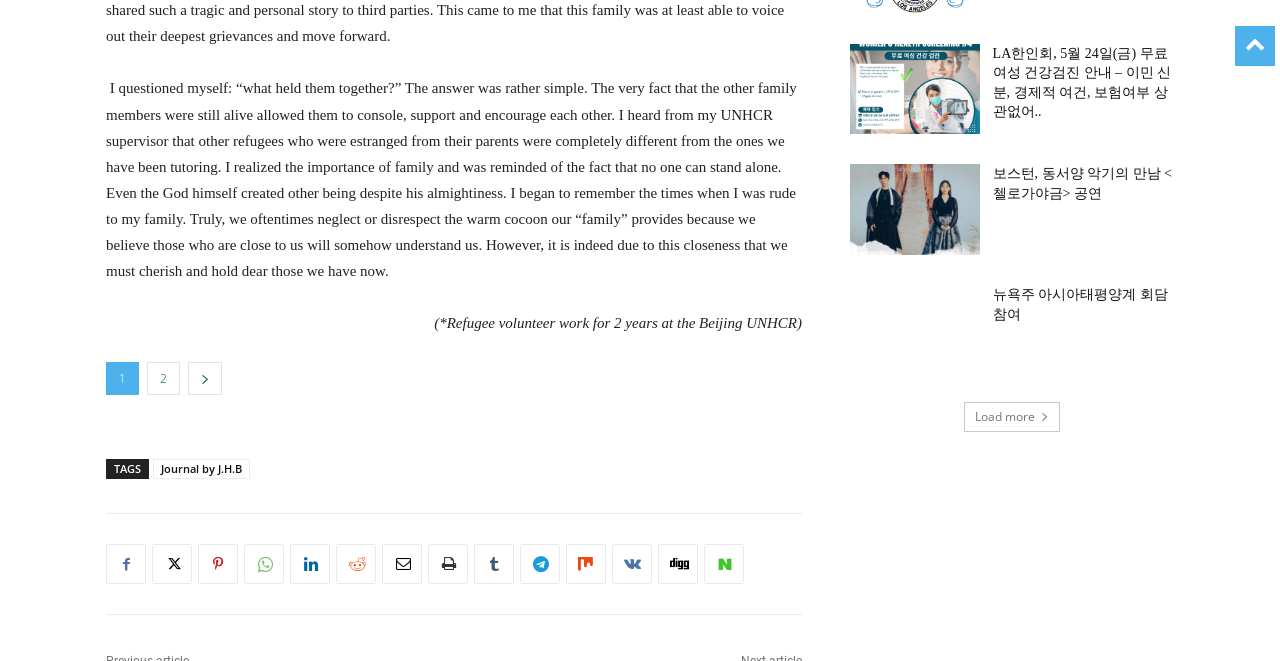Pinpoint the bounding box coordinates of the clickable area necessary to execute the following instruction: "View the refugee volunteer work experience". The coordinates should be given as four float numbers between 0 and 1, namely [left, top, right, bottom].

[0.339, 0.477, 0.627, 0.501]